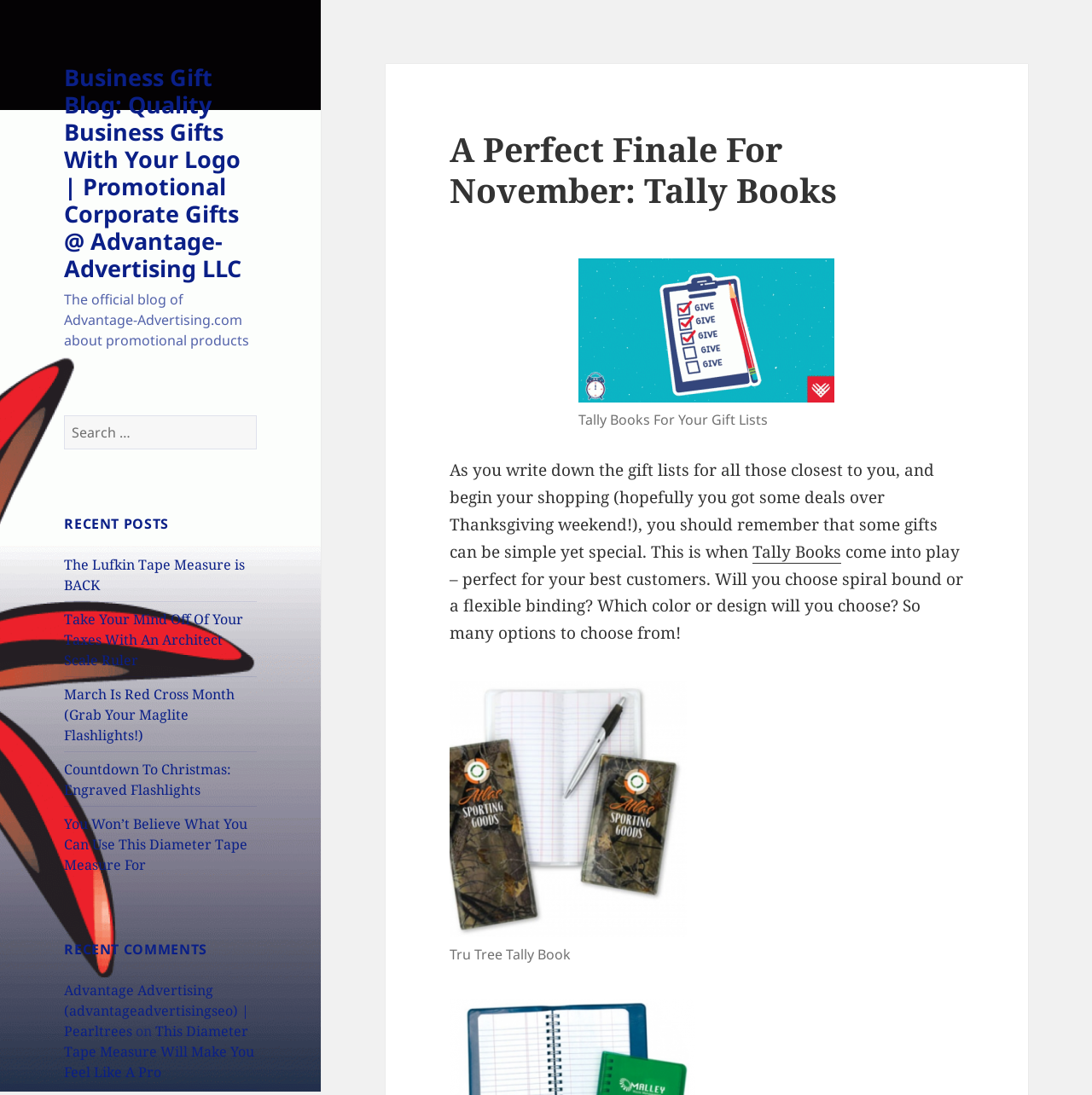Refer to the screenshot and give an in-depth answer to this question: What is the recent post about Lufkin?

The recent post about Lufkin is about the Lufkin Tape Measure, which is mentioned in the link 'The Lufkin Tape Measure is BACK'.